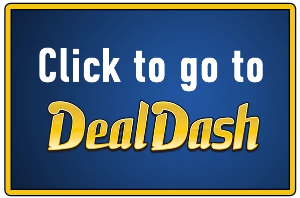Give a short answer to this question using one word or a phrase:
What is the font color of 'DealDash'?

bright gold